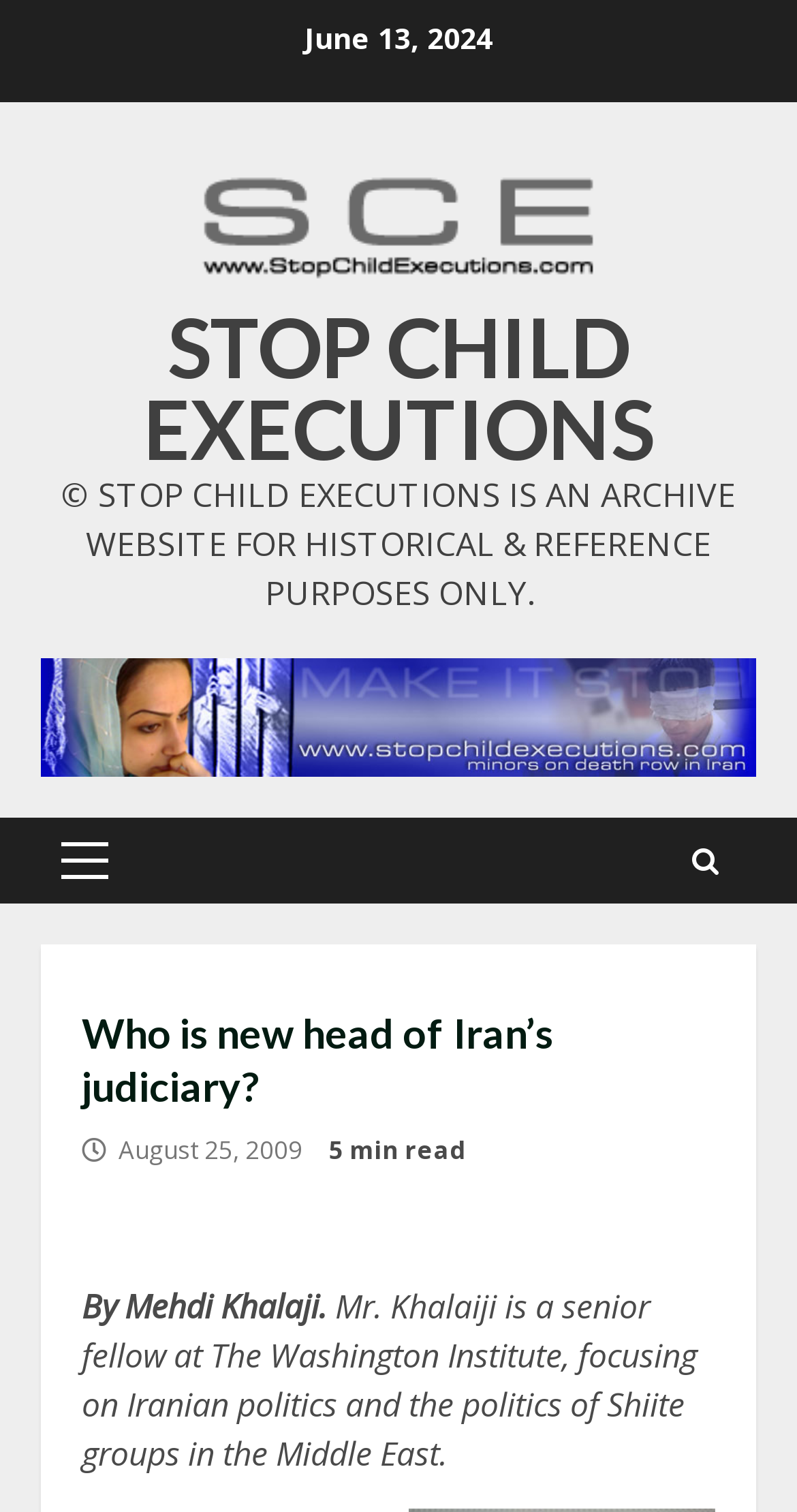Offer a meticulous caption that includes all visible features of the webpage.

The webpage is an article titled "Who is new head of Iran's judiciary?" with a publication date of August 25, 2009. At the top of the page, there is a horizontal section containing a date "June 13, 2024" and a link to "Stop Child Executions" accompanied by an image with the same name. Below this section, there is a link to "STOP CHILD EXECUTIONS" and a copyright notice stating that the website is an archive for historical and reference purposes only.

On the left side of the page, there is a primary menu section with a link labeled "Primary Menu". On the right side, there is a search icon represented by the Unicode character "\uf002". 

The main content of the article is headed by a title "Who is new head of Iran's judiciary?" followed by the author's name "By Mehdi Khalaji" and a brief description of the author, stating that he is a senior fellow at The Washington Institute, focusing on Iranian politics and the politics of Shiite groups in the Middle East. The article also indicates that it will take approximately 5 minutes to read.